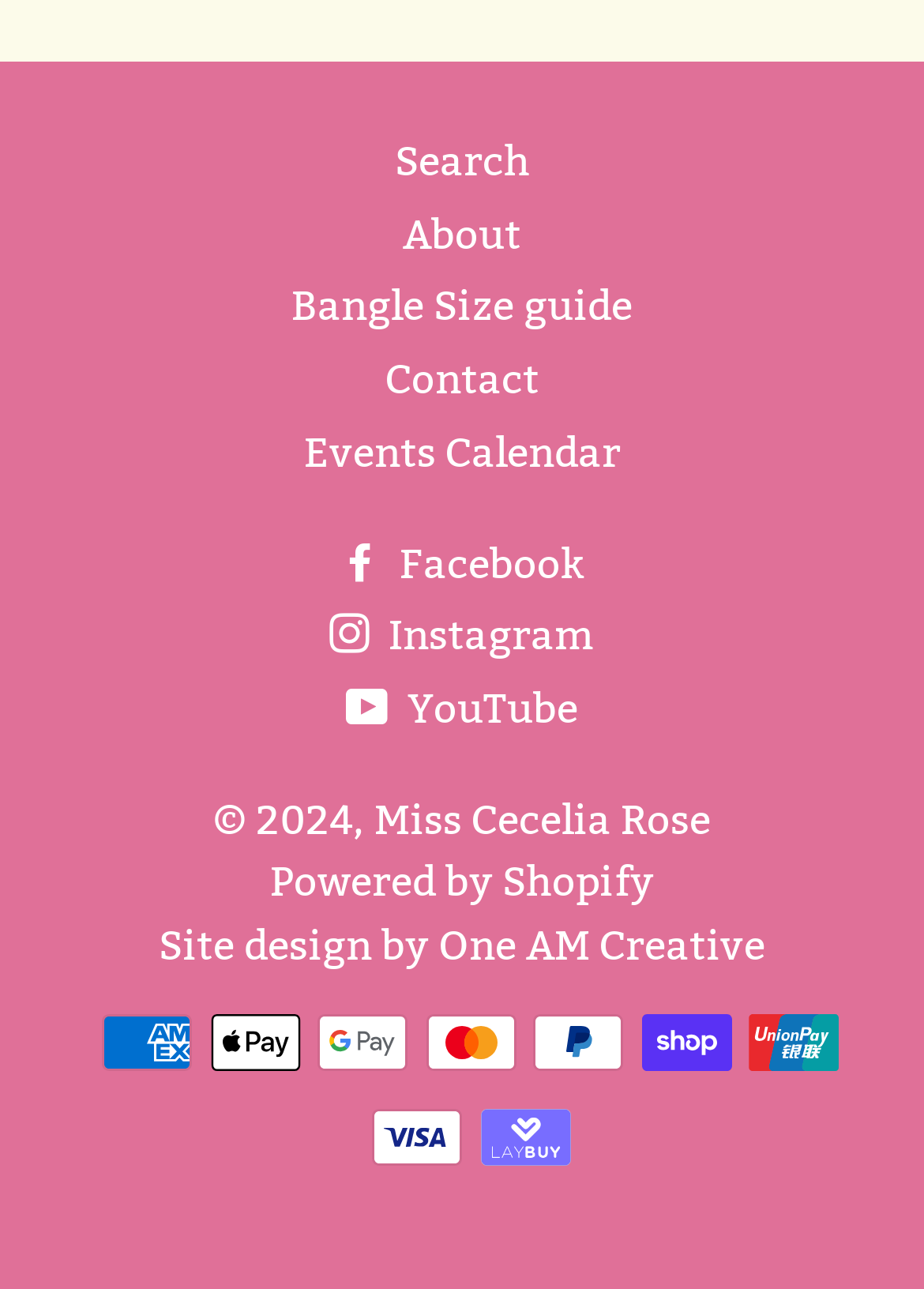Locate the bounding box coordinates of the region to be clicked to comply with the following instruction: "Check the bangle size guide". The coordinates must be four float numbers between 0 and 1, in the form [left, top, right, bottom].

[0.315, 0.219, 0.685, 0.258]